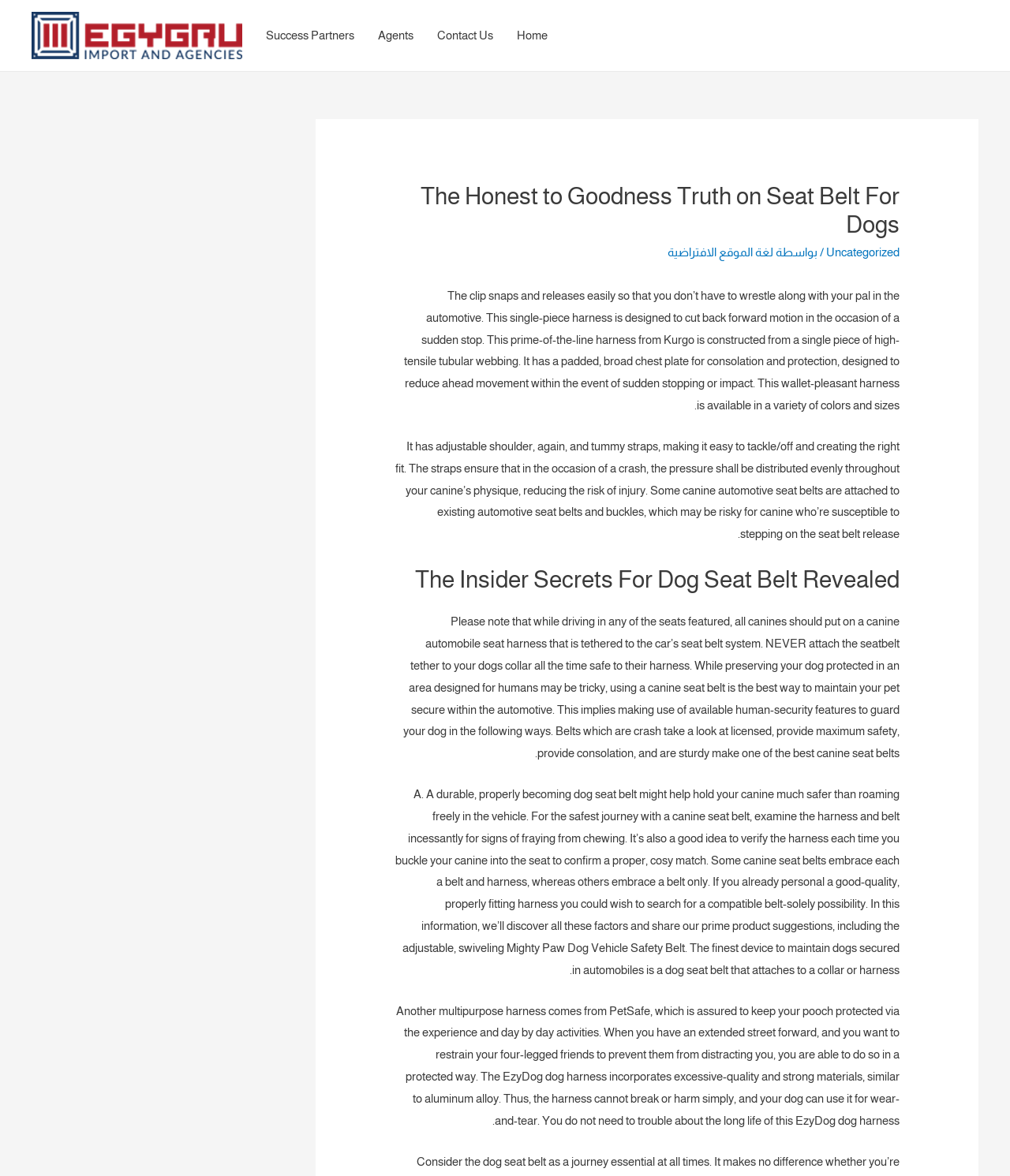What is the benefit of a durable dog seat belt?
Can you provide a detailed and comprehensive answer to the question?

According to the webpage, a durable dog seat belt can help keep the dog much safer than roaming freely in the vehicle. This suggests that the benefit of a durable dog seat belt is to provide an additional layer of safety and protection for the dog while traveling.